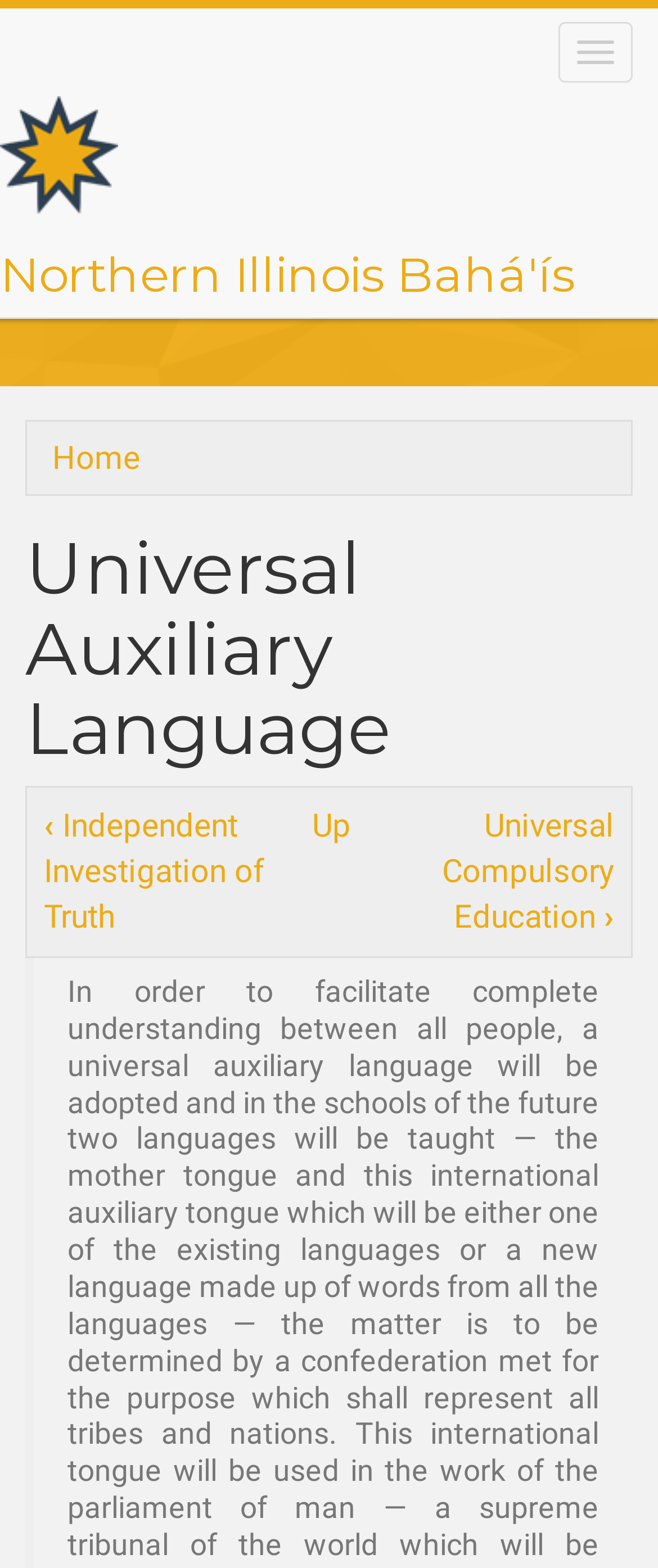What is the current page about?
Please respond to the question with as much detail as possible.

I found the answer by looking at the heading element with the text 'Universal Auxiliary Language' which is a child element of the root element. This suggests that the current page is about 'Universal Auxiliary Language'.